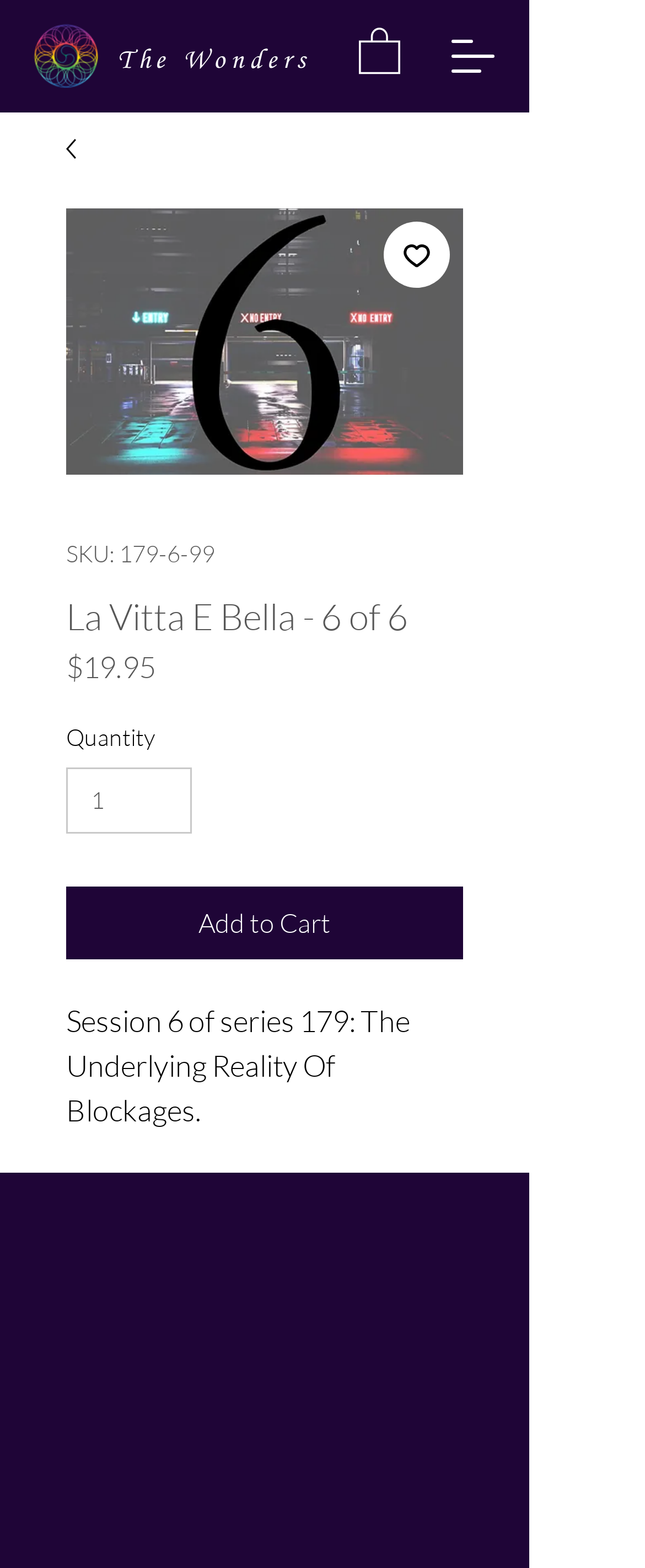Please provide the bounding box coordinate of the region that matches the element description: The Wonders. Coordinates should be in the format (top-left x, top-left y, bottom-right x, bottom-right y) and all values should be between 0 and 1.

[0.182, 0.024, 0.481, 0.047]